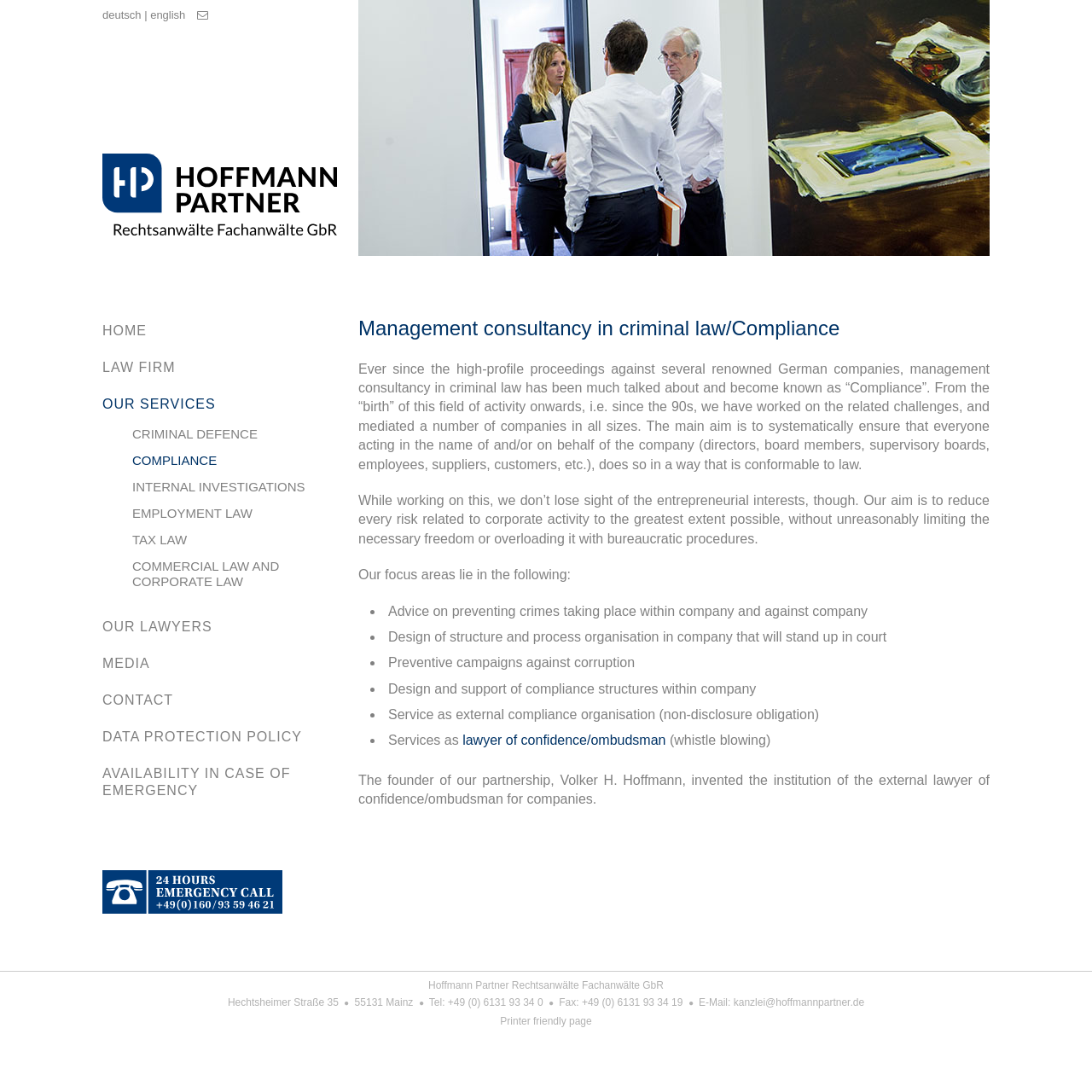What is the main aim of the law firm's compliance service?
Give a one-word or short phrase answer based on the image.

To reduce corporate risks